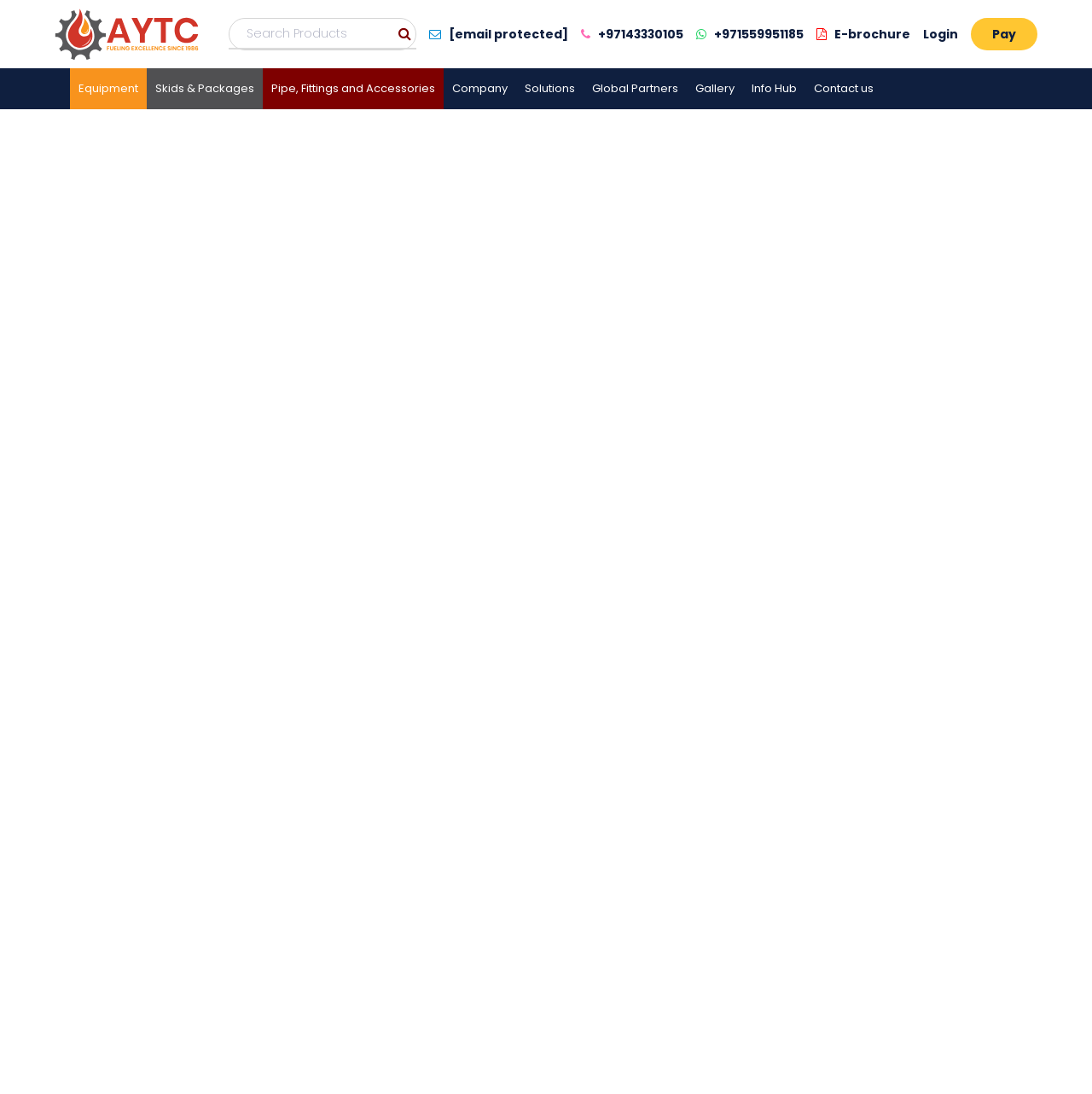Provide a one-word or brief phrase answer to the question:
How many product images are on the page?

18